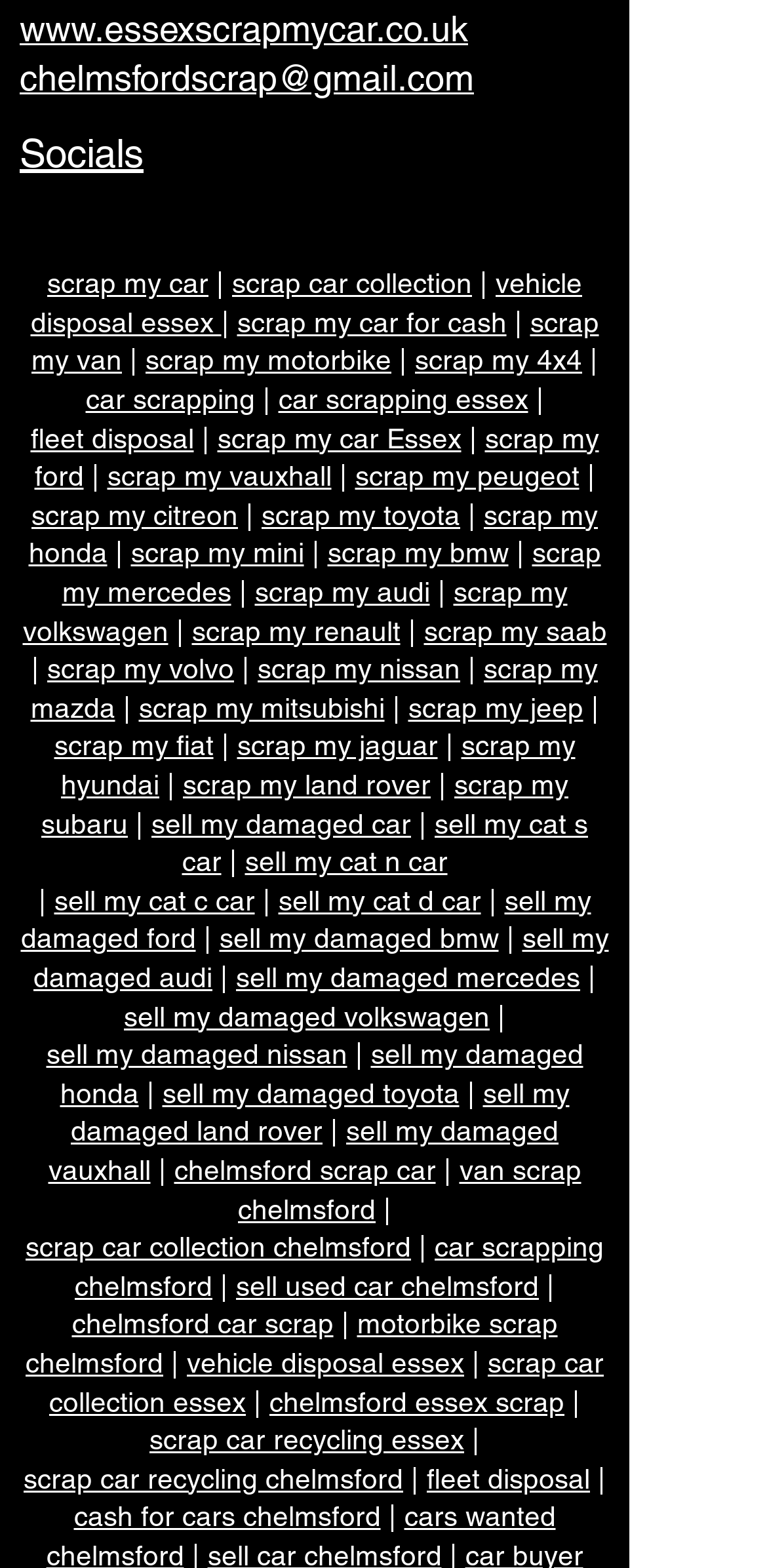Please identify the bounding box coordinates of the element I should click to complete this instruction: 'Learn more about 'vehicle disposal essex''. The coordinates should be given as four float numbers between 0 and 1, like this: [left, top, right, bottom].

[0.04, 0.171, 0.759, 0.216]